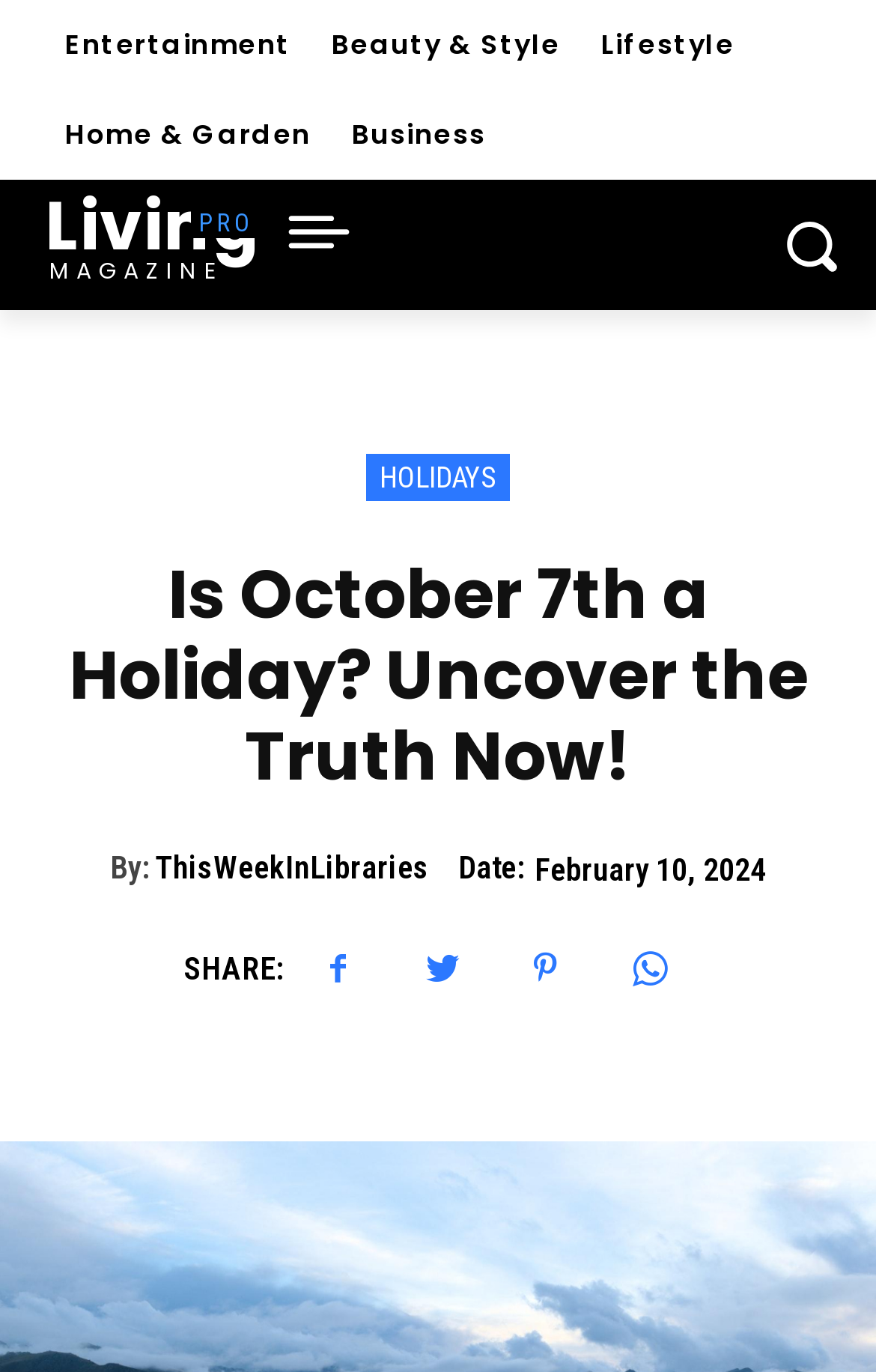How many categories are listed at the top of the page?
Based on the content of the image, thoroughly explain and answer the question.

There are 6 categories listed at the top of the page: Entertainment, Beauty & Style, Lifestyle, Home & Garden, Business, and Holidays.